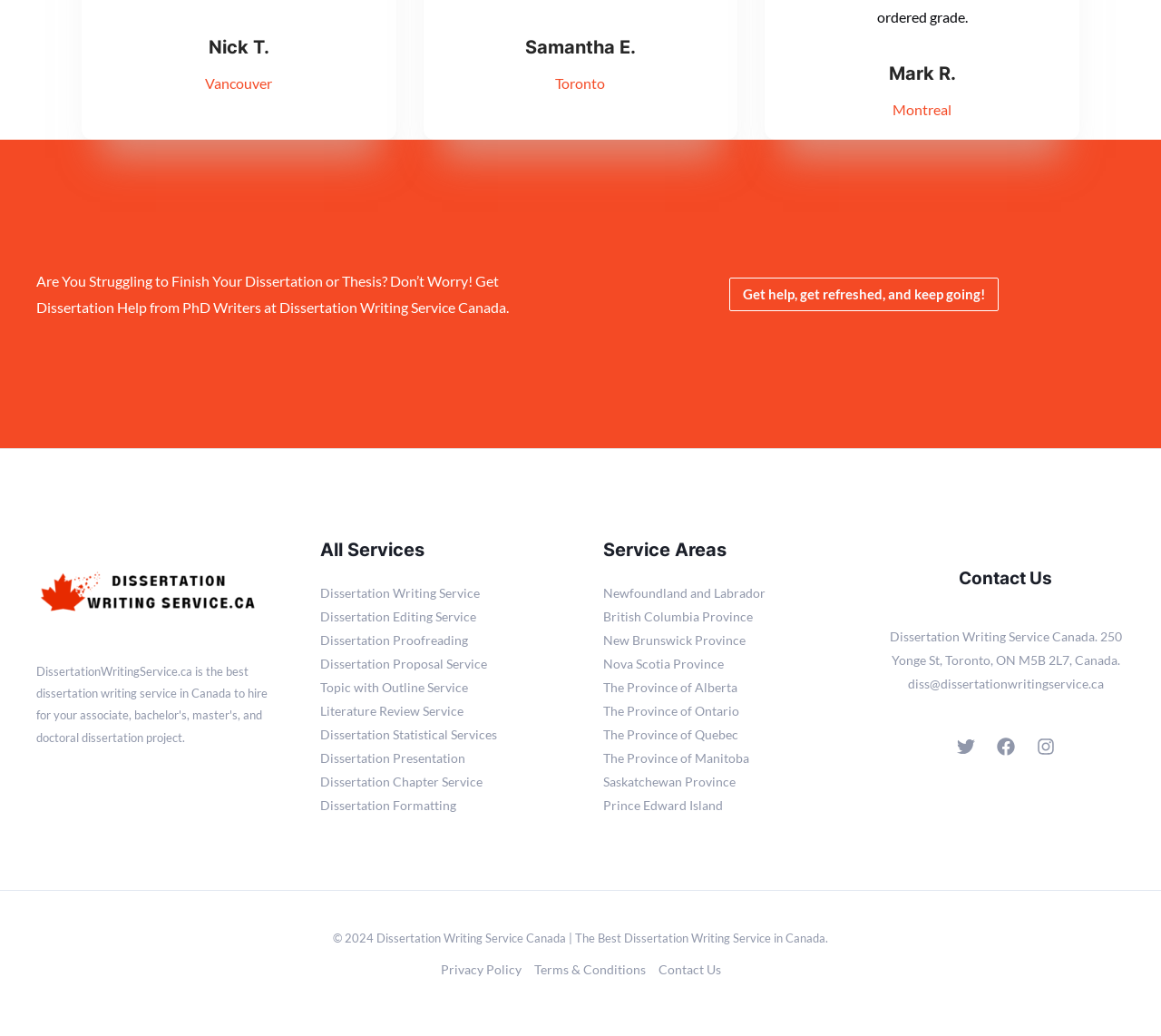Using the information in the image, give a comprehensive answer to the question: 
What is the copyright year of the dissertation writing service?

I found the answer by looking at the static text element with the bounding box coordinates [0.287, 0.899, 0.713, 0.913] which contains the copyright information of the dissertation writing service.